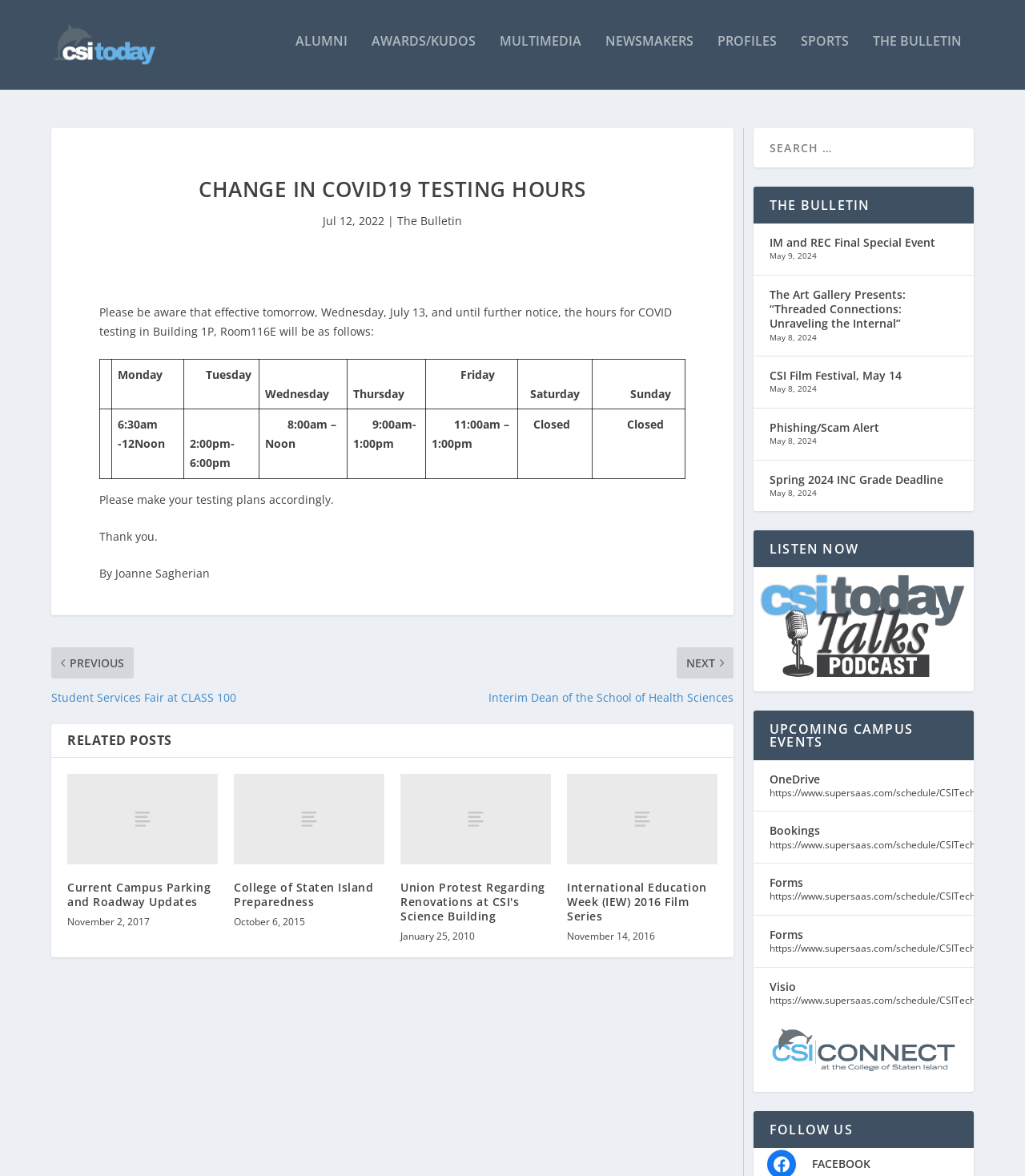Given the webpage screenshot, identify the bounding box of the UI element that matches this description: "alt="CSI Connect Logo"".

[0.735, 0.905, 0.95, 0.918]